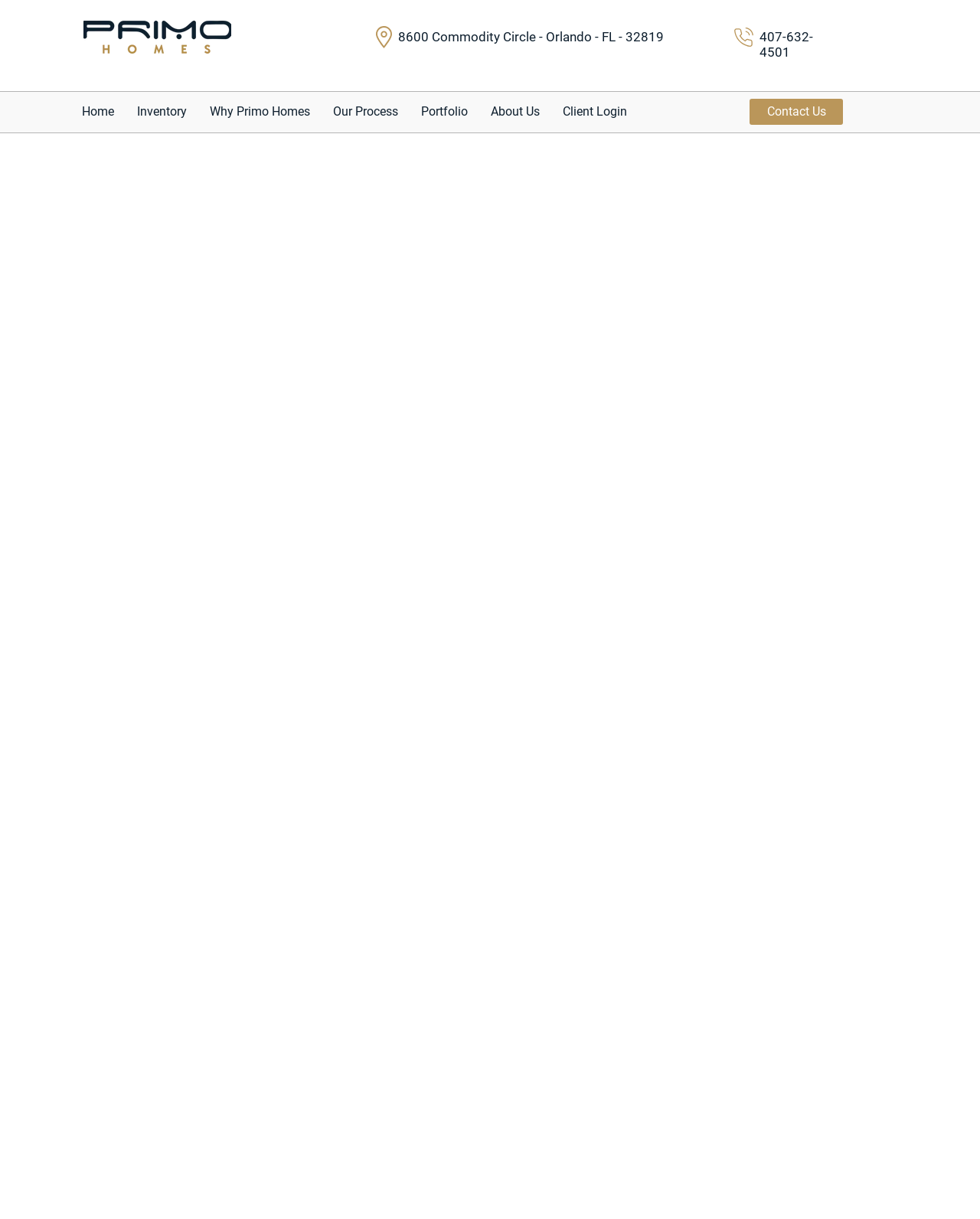What is the benefit of building with Primo Homes?
Give a thorough and detailed response to the question.

I found this information by reading the static text element with the bounding box coordinates [0.499, 0.66, 0.906, 0.677] which highlights the benefit of building with Primo Homes.